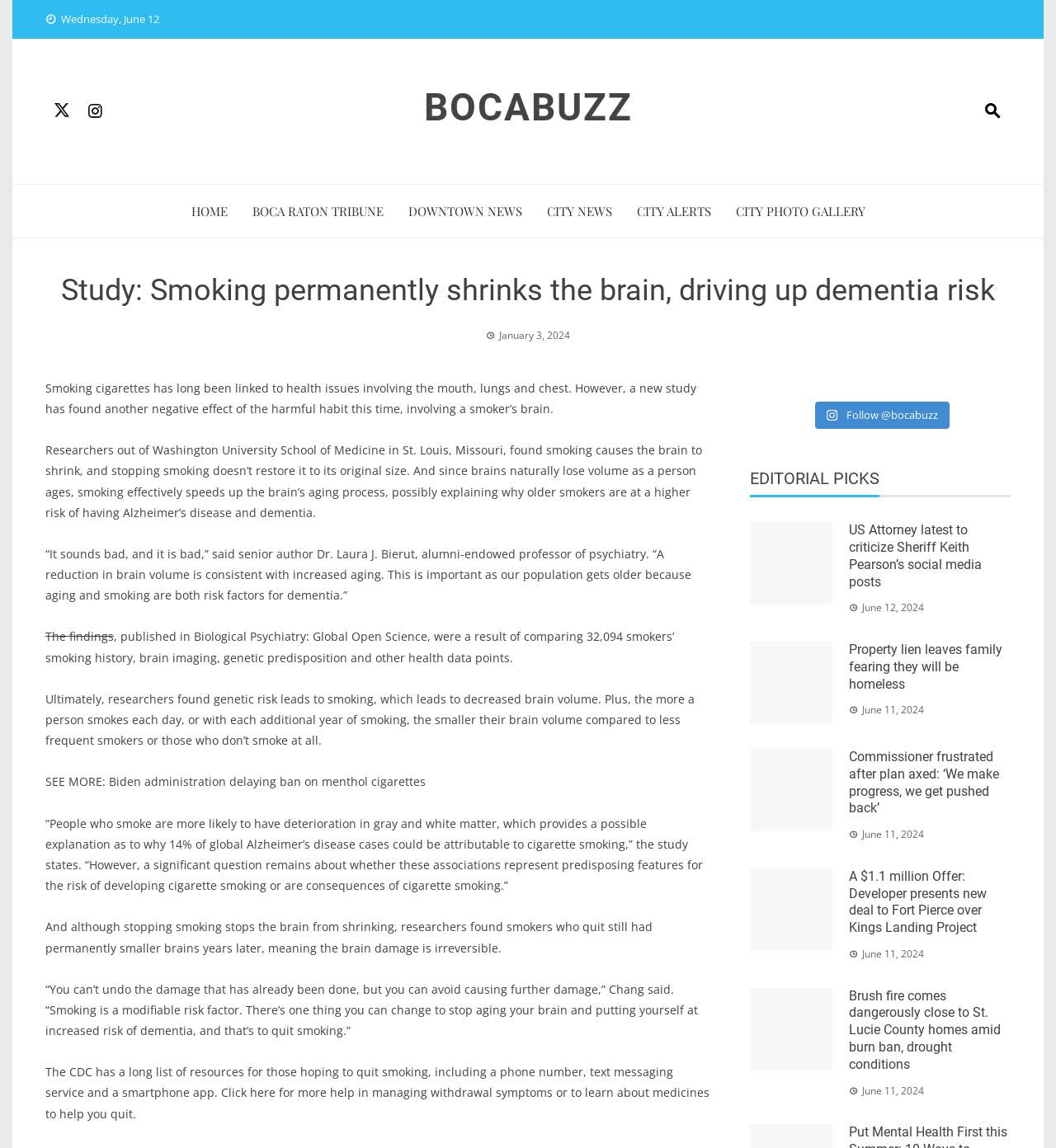Determine the bounding box coordinates of the region I should click to achieve the following instruction: "Follow @bocabuzz". Ensure the bounding box coordinates are four float numbers between 0 and 1, i.e., [left, top, right, bottom].

[0.772, 0.35, 0.899, 0.374]